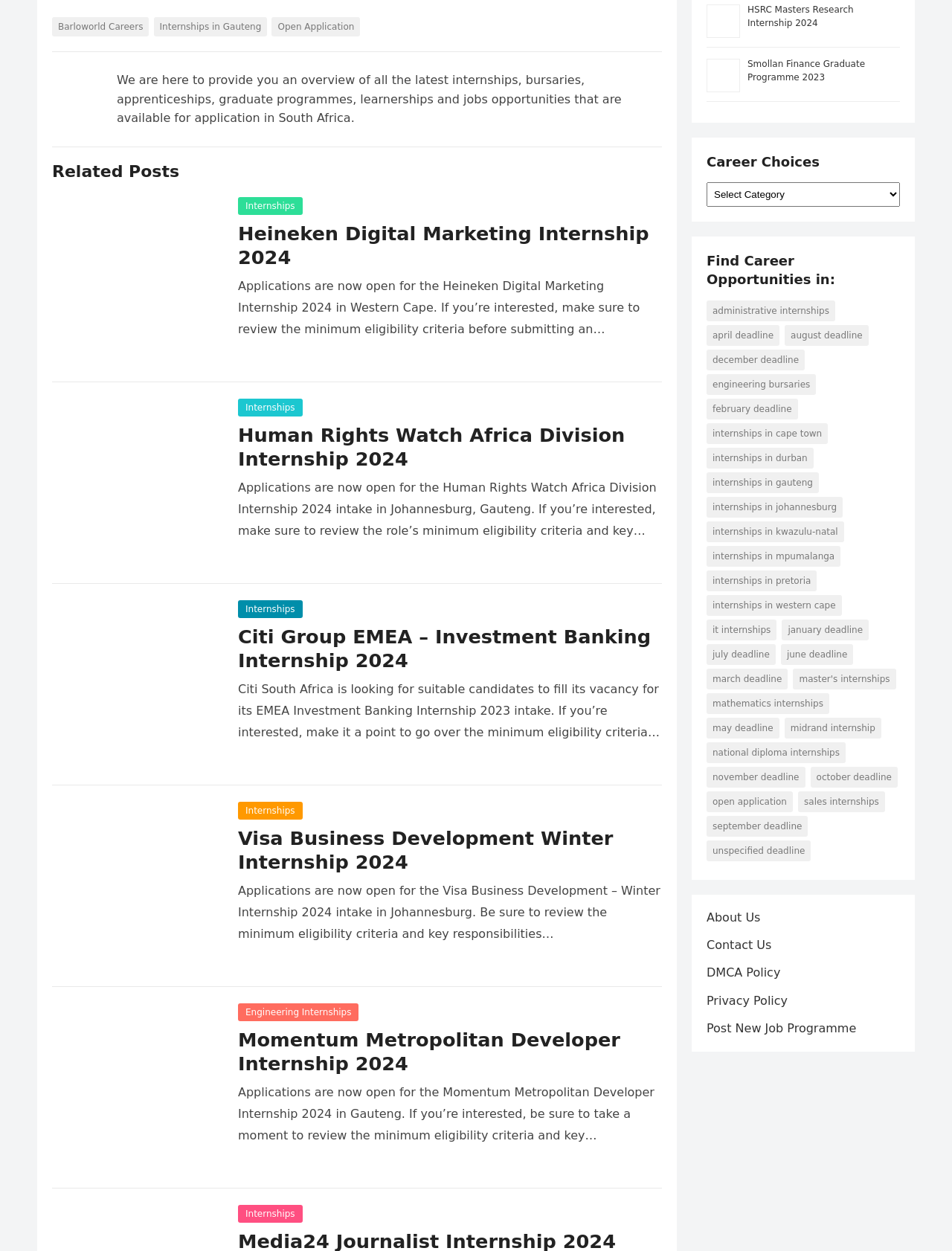Pinpoint the bounding box coordinates of the element to be clicked to execute the instruction: "Click the 'Search' button".

None